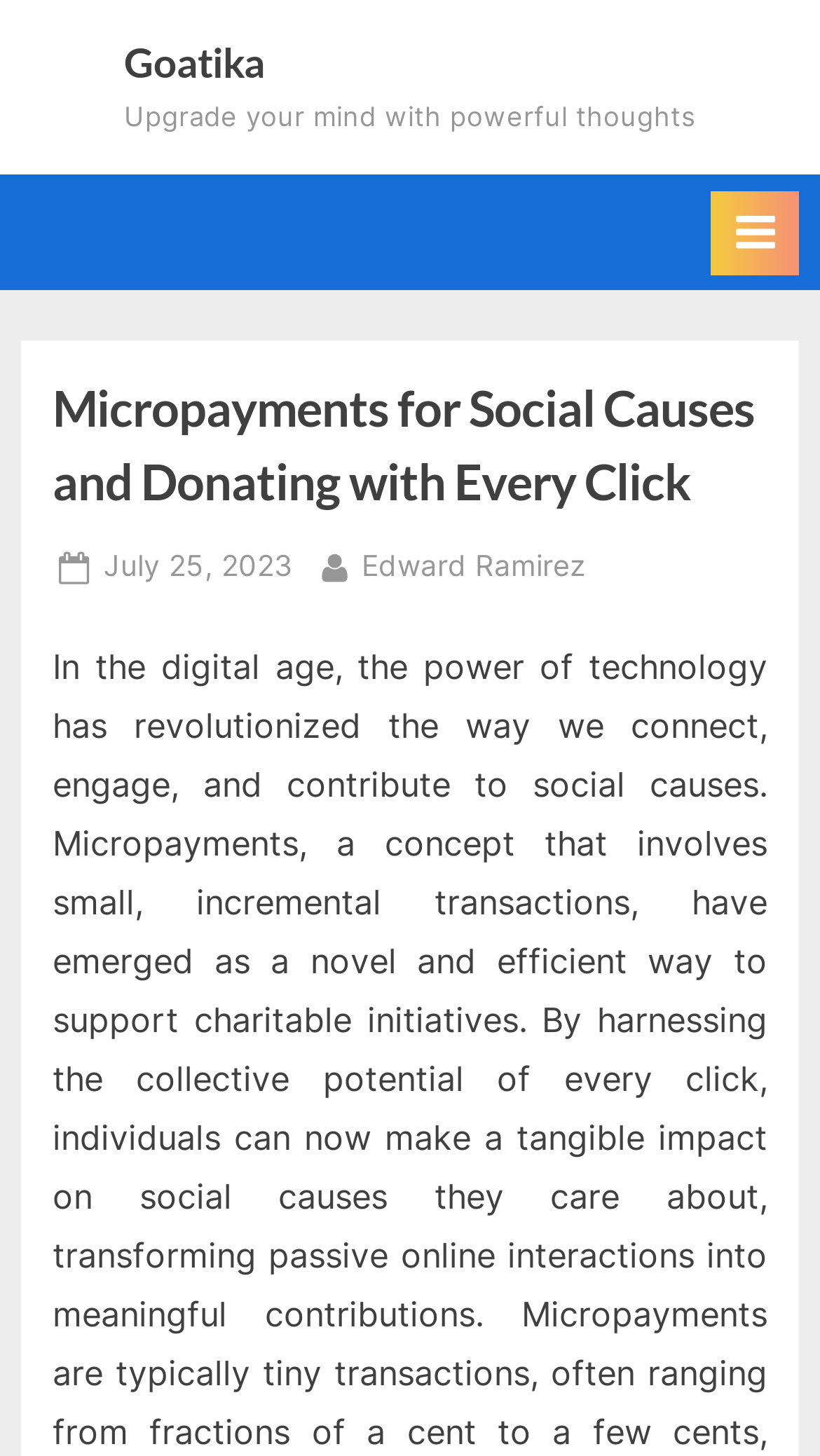Bounding box coordinates are given in the format (top-left x, top-left y, bottom-right x, bottom-right y). All values should be floating point numbers between 0 and 1. Provide the bounding box coordinate for the UI element described as: By Edward Ramirez

[0.441, 0.373, 0.715, 0.407]